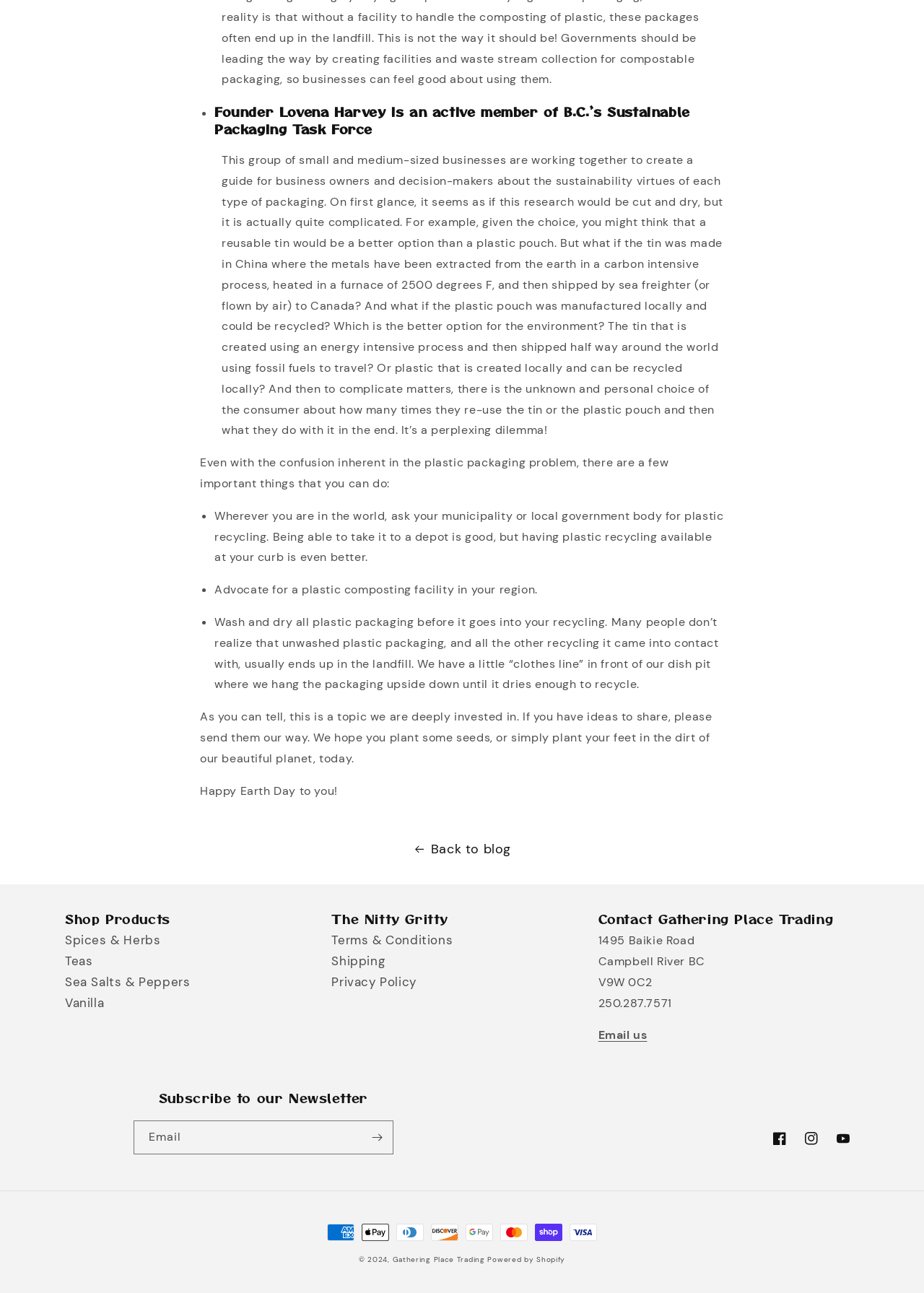Could you provide the bounding box coordinates for the portion of the screen to click to complete this instruction: "Check the Facebook page"?

[0.827, 0.869, 0.861, 0.893]